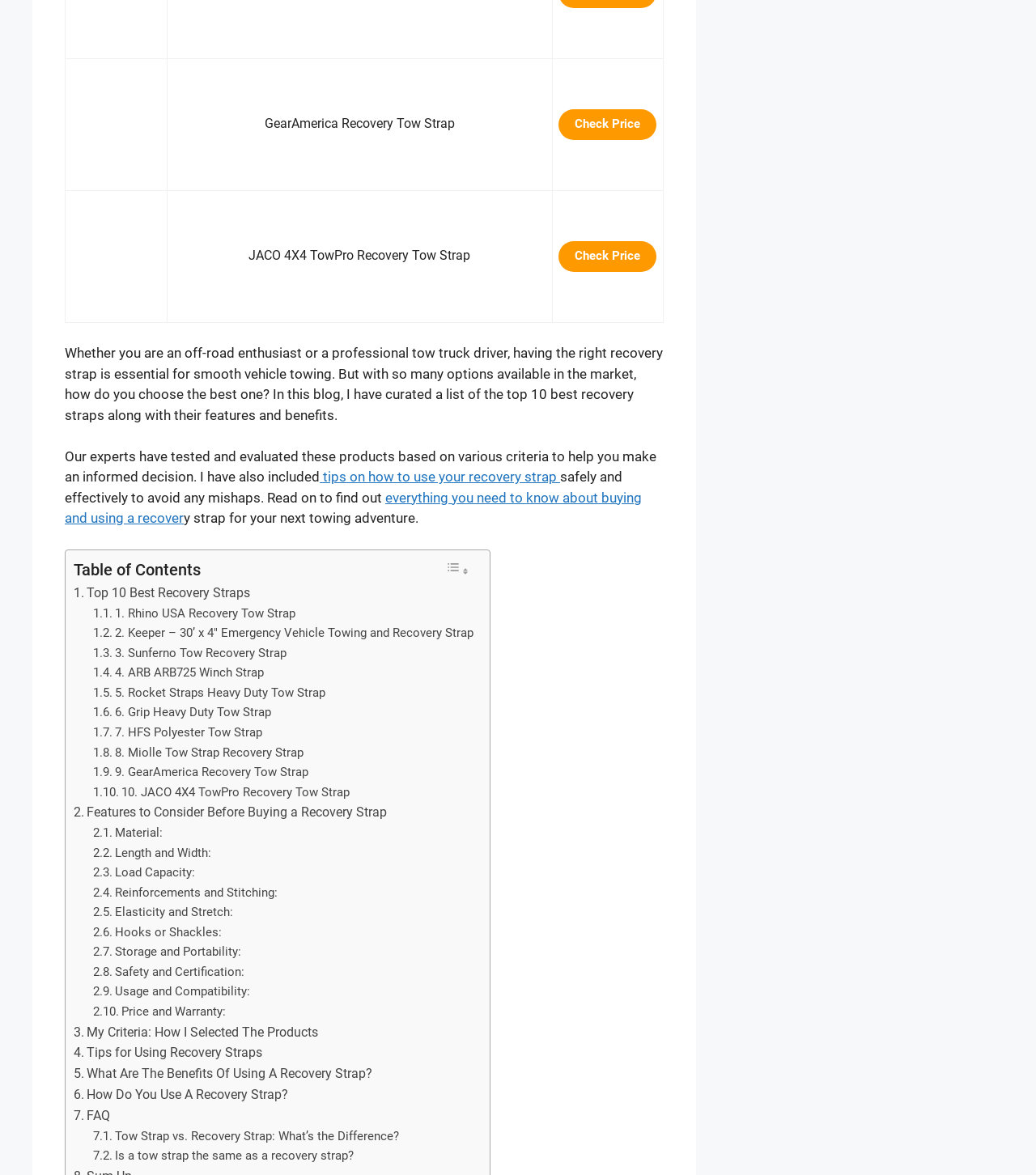Please identify the bounding box coordinates of the element on the webpage that should be clicked to follow this instruction: "Read the 'Table of Contents'". The bounding box coordinates should be given as four float numbers between 0 and 1, formatted as [left, top, right, bottom].

[0.071, 0.477, 0.194, 0.493]